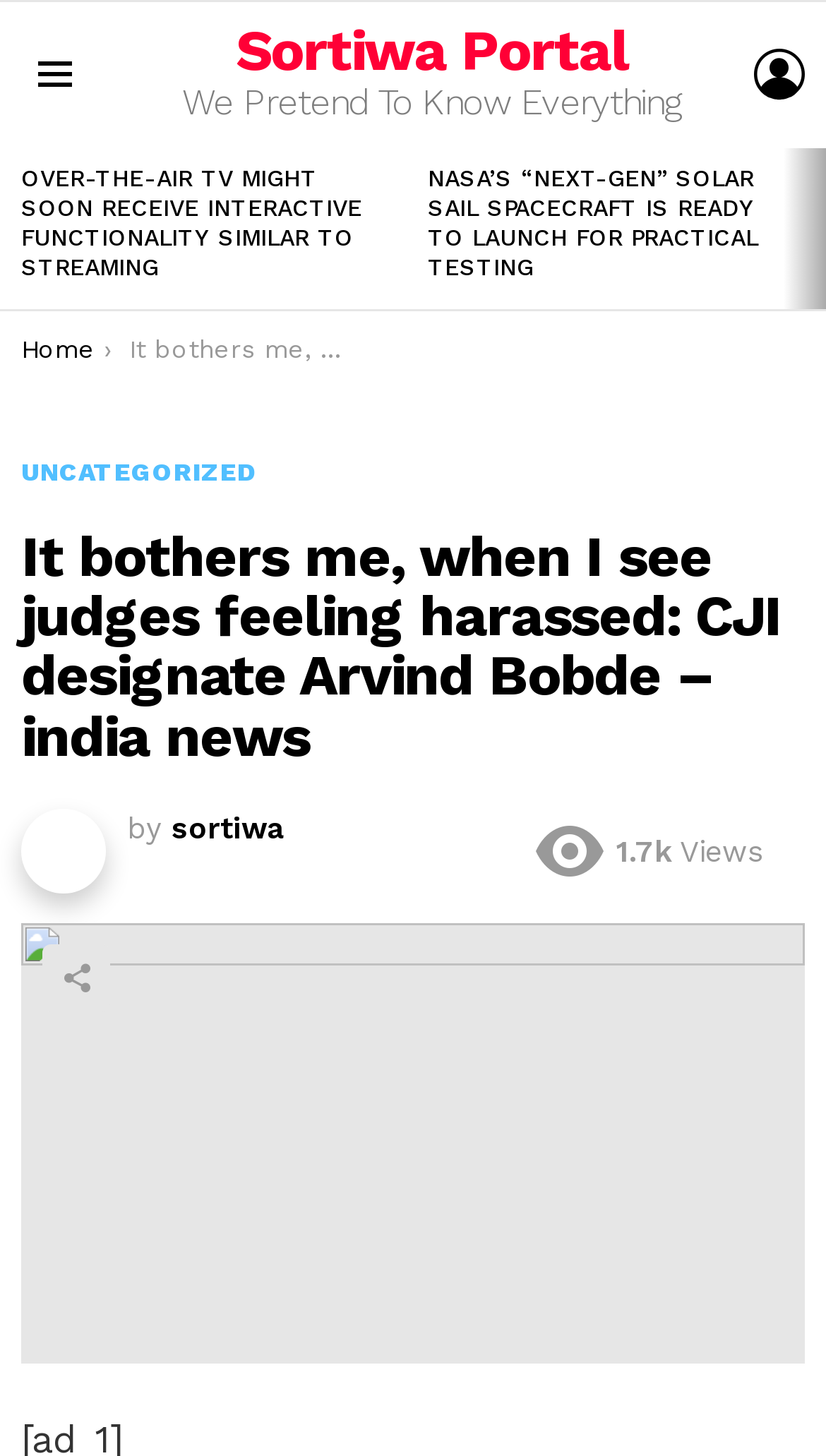Please identify the bounding box coordinates of the element I need to click to follow this instruction: "Read the latest story about OVER-THE-AIR TV".

[0.026, 0.113, 0.438, 0.193]